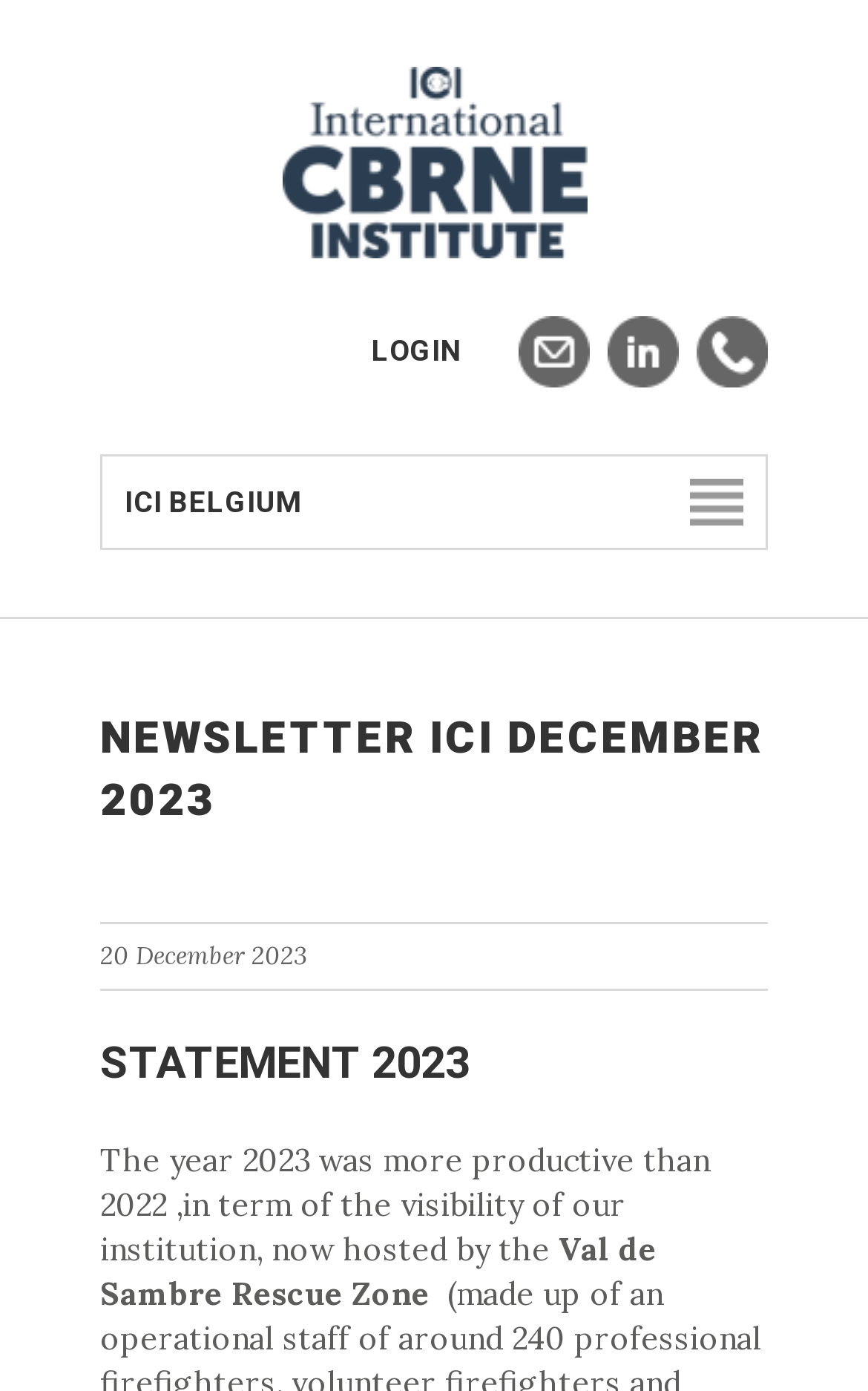Consider the image and give a detailed and elaborate answer to the question: 
What is the name of the rescue zone mentioned?

The name of the rescue zone mentioned can be found in the static text element, where it is written as 'Val de Sambre Rescue Zone'.